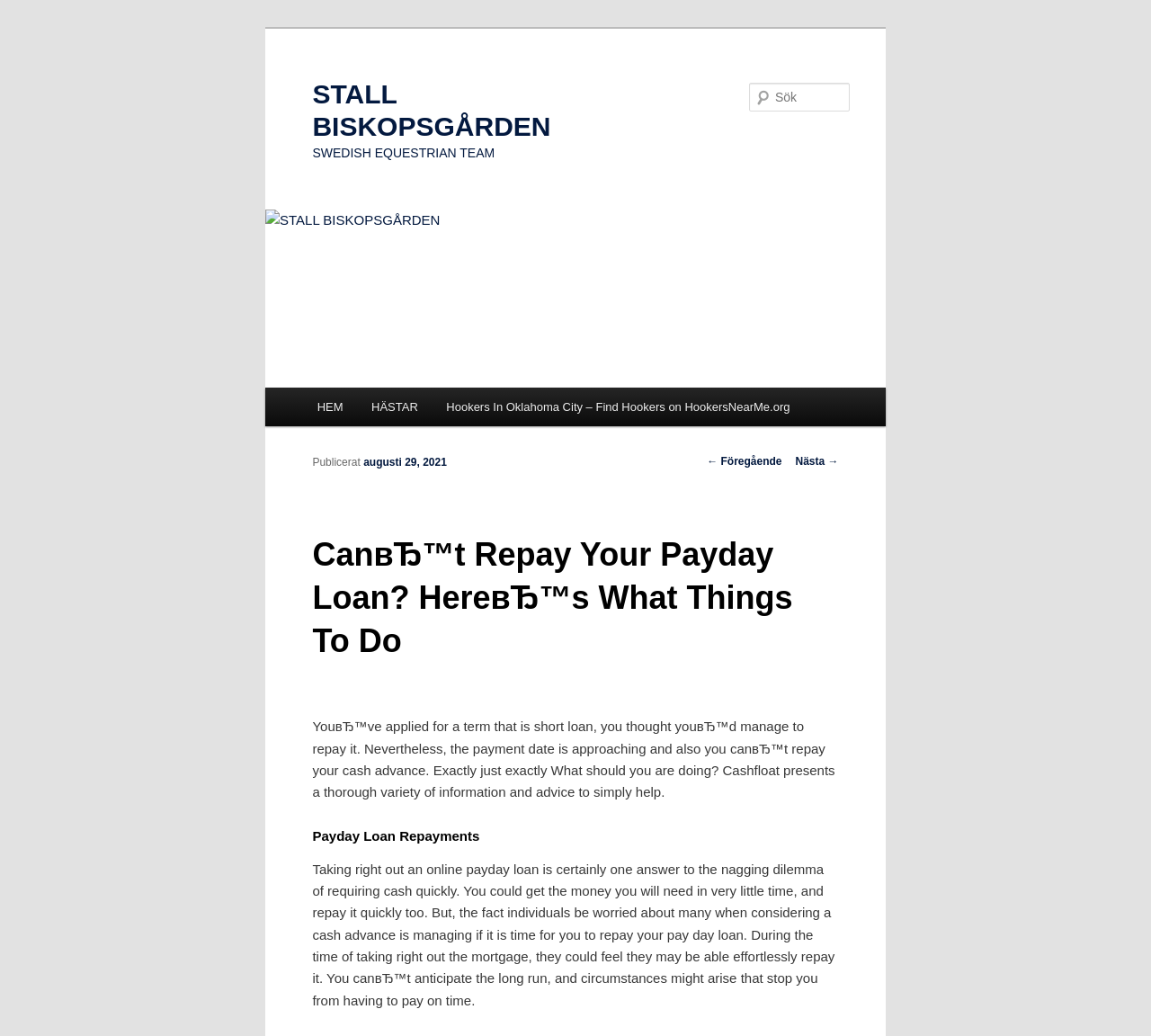Identify the bounding box coordinates of the part that should be clicked to carry out this instruction: "Go to HEM page".

[0.263, 0.374, 0.31, 0.412]